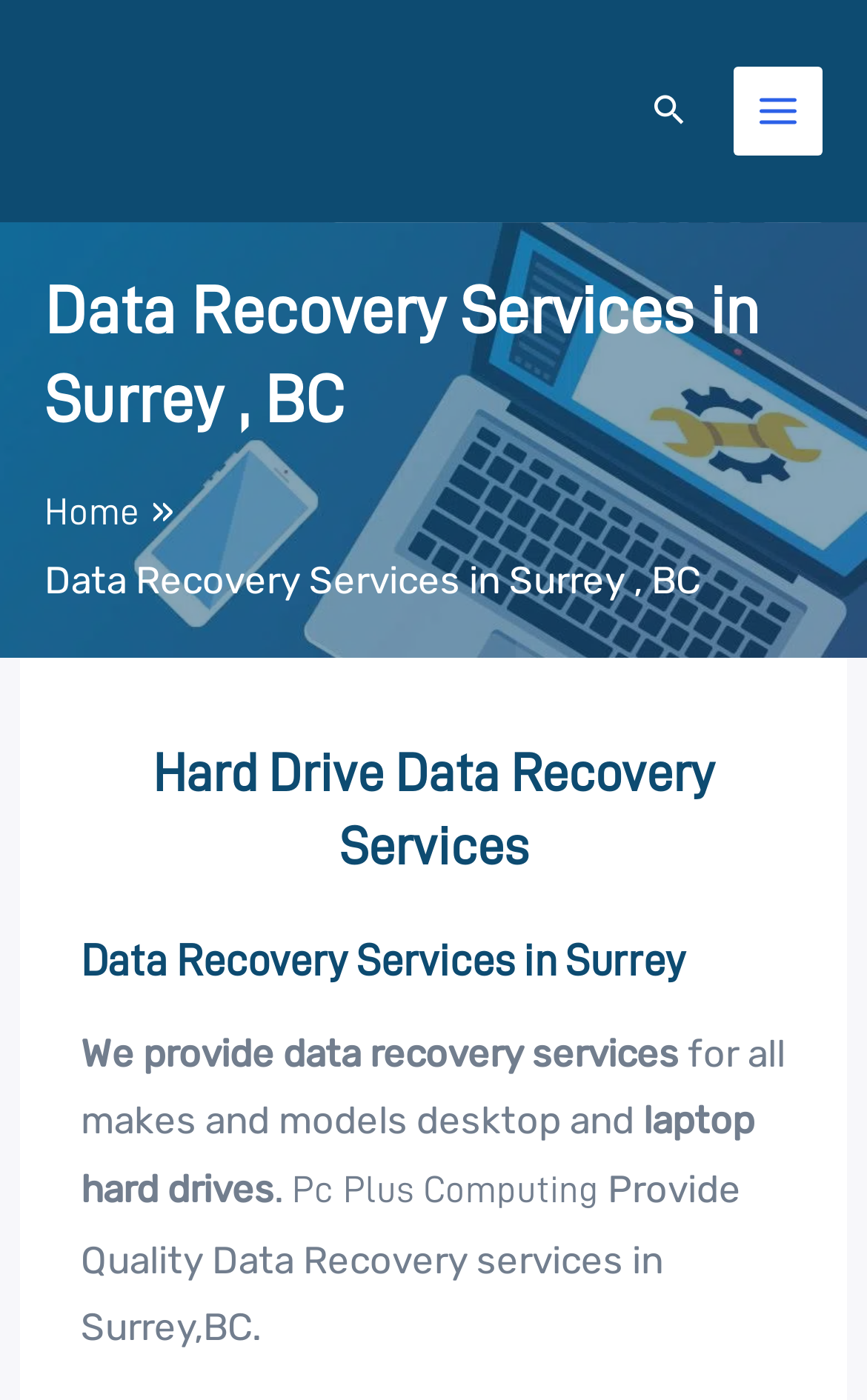What is the purpose of the 'Main Menu' button?
Please use the visual content to give a single word or phrase answer.

To expand the menu